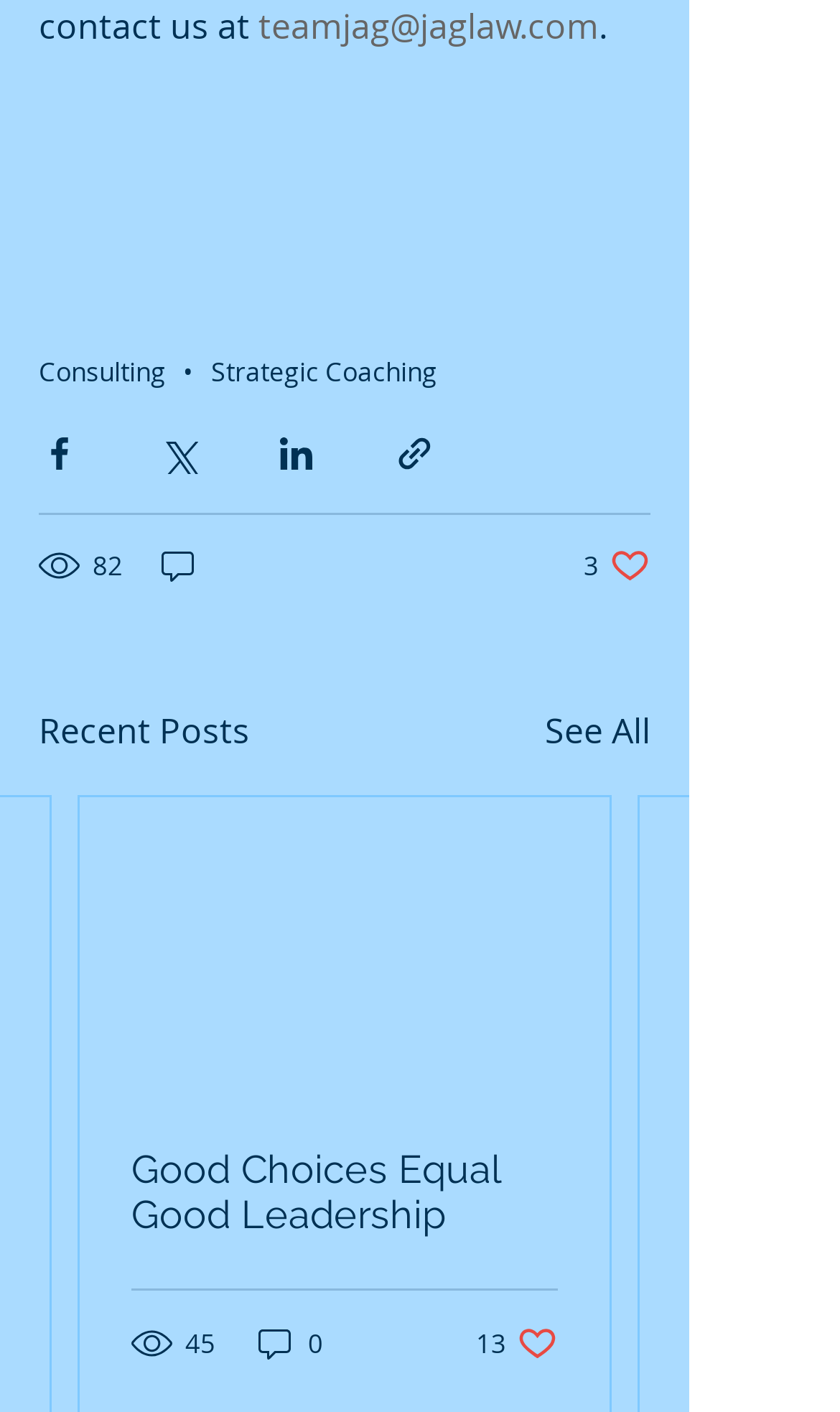Locate the bounding box coordinates of the element to click to perform the following action: 'Click the 'Share via Facebook' button'. The coordinates should be given as four float values between 0 and 1, in the form of [left, top, right, bottom].

[0.046, 0.307, 0.095, 0.336]